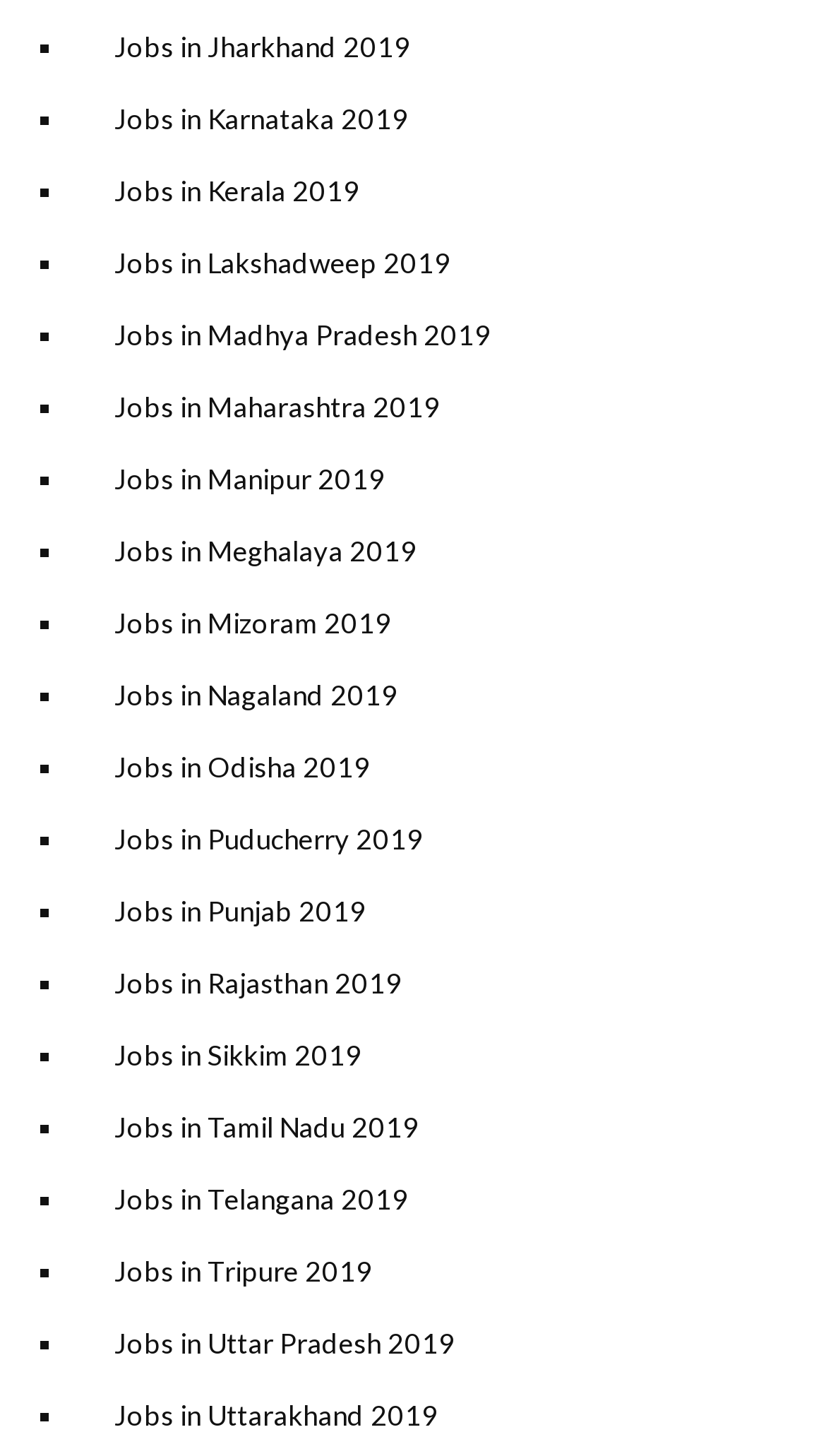Kindly determine the bounding box coordinates of the area that needs to be clicked to fulfill this instruction: "Browse jobs in Madhya Pradesh 2019".

[0.087, 0.205, 0.964, 0.255]